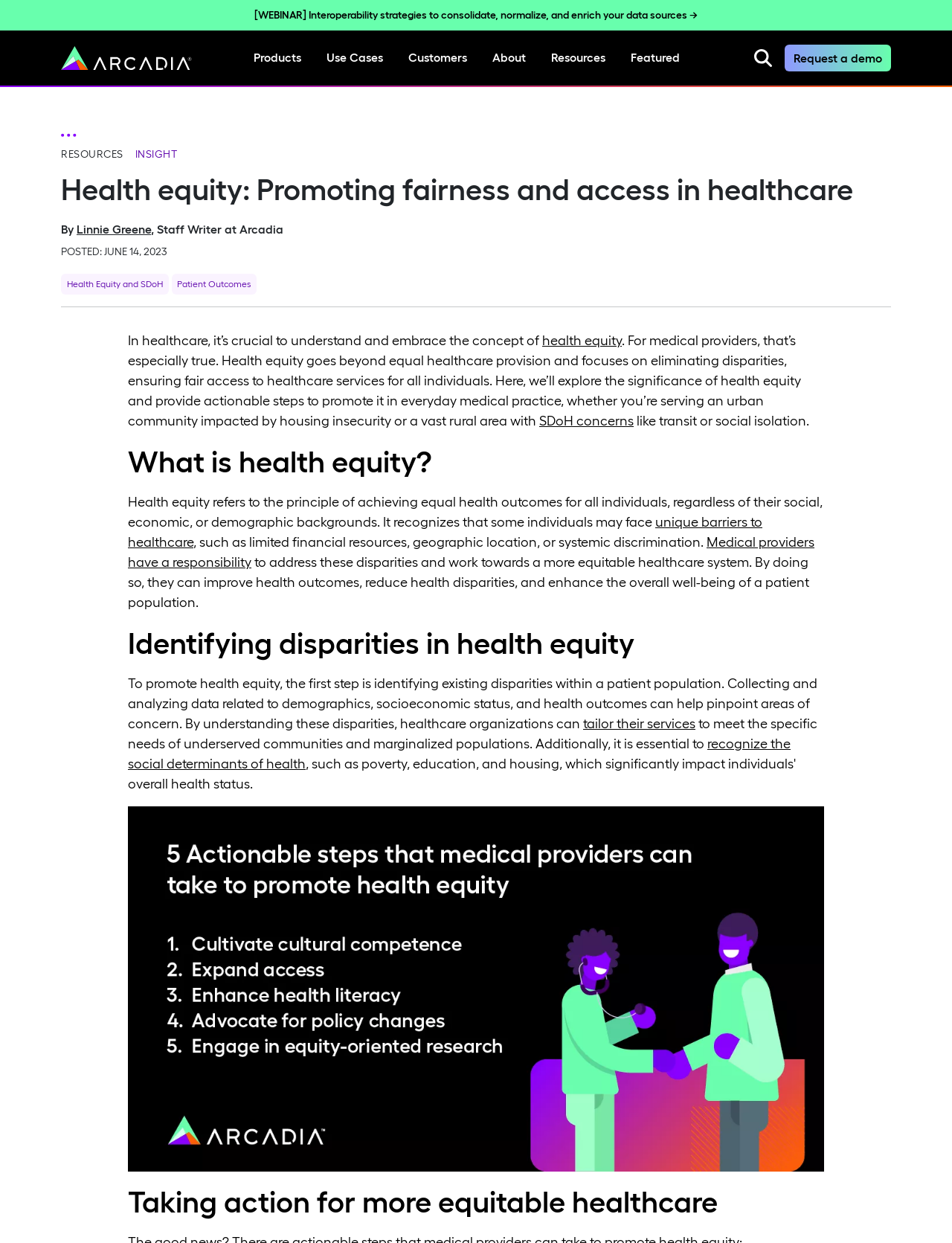Locate the bounding box coordinates of the area to click to fulfill this instruction: "Click the 'Britannica' link". The bounding box should be presented as four float numbers between 0 and 1, in the order [left, top, right, bottom].

None